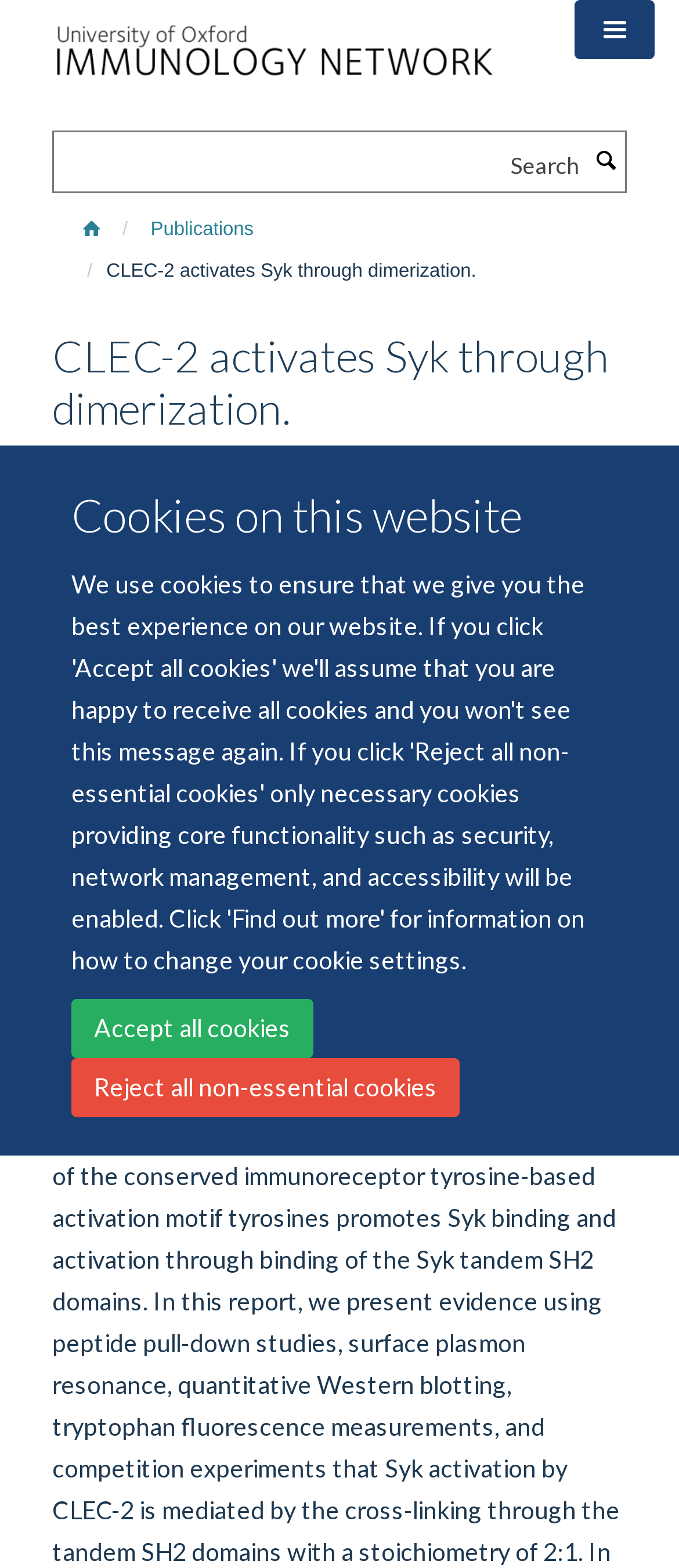Elaborate on the information and visuals displayed on the webpage.

The webpage appears to be an academic article or research paper related to immunology, specifically discussing the C-type lectin receptor CLEC-2. 

At the top left corner, there is a link to skip to the main content. Below it, a heading "Cookies on this website" is displayed, accompanied by two links to accept or reject cookies. 

To the right of the cookies section, a link to "Immunology" is present, accompanied by an image with the same label. 

On the top right corner, a button to toggle the menu is located. 

Below the top section, a search bar is positioned, consisting of a static text "Search", a text box, and a search button. 

Adjacent to the search bar, there are two links: one with an icon and another labeled "Publications". 

The main content of the webpage begins with a heading "CLEC-2 activates Syk through dimerization." followed by a static text with the same label. 

Below this, another heading lists the authors of the paper, including Hughes CE, Pollitt AY, Mori J, and others.